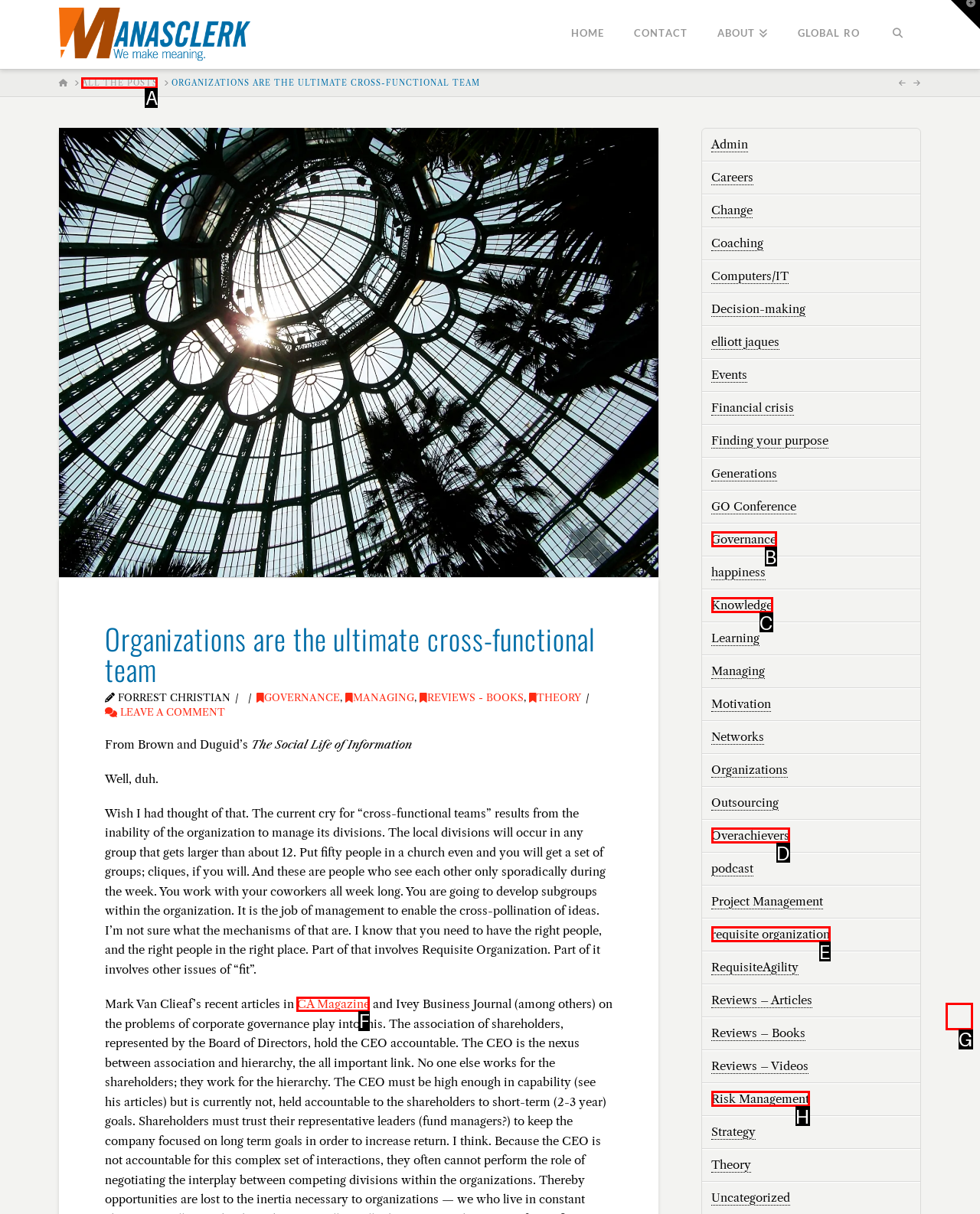Given the task: Click on the 'CA Magazine' link, point out the letter of the appropriate UI element from the marked options in the screenshot.

F